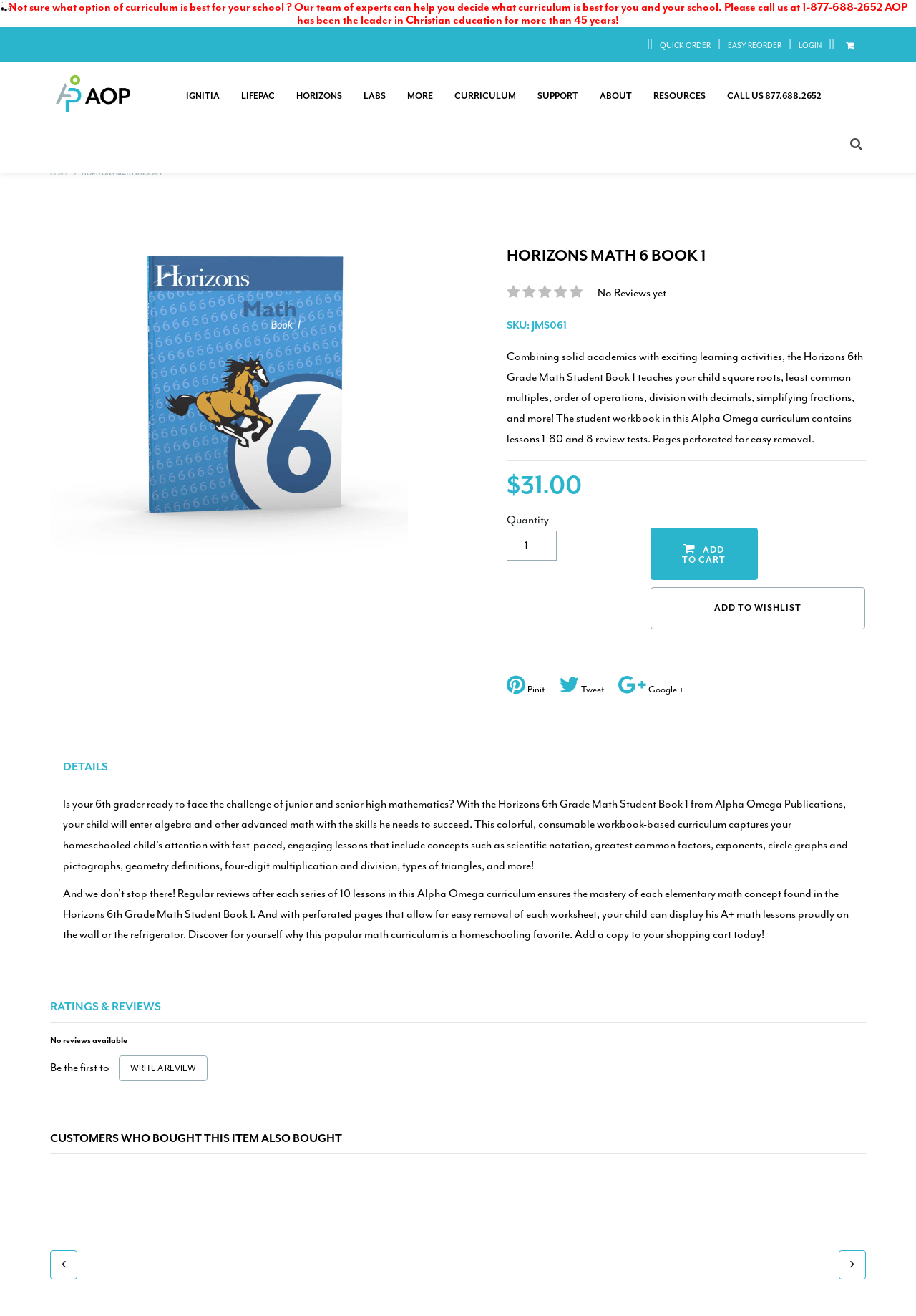Please identify the bounding box coordinates of the element's region that should be clicked to execute the following instruction: "Click the ADD TO CART button". The bounding box coordinates must be four float numbers between 0 and 1, i.e., [left, top, right, bottom].

[0.71, 0.401, 0.827, 0.441]